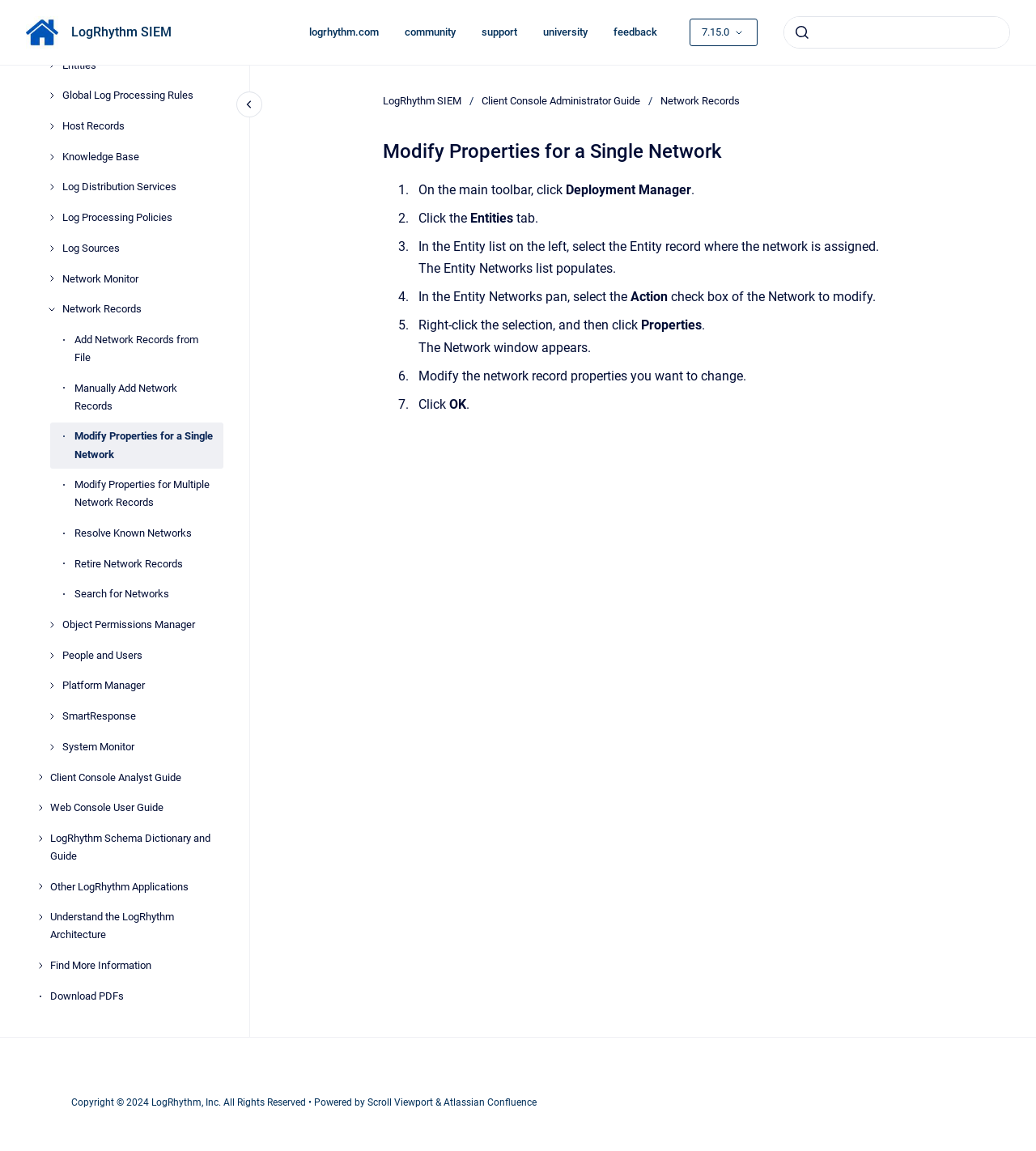Find the bounding box coordinates of the UI element according to this description: "SmartResponse".

[0.06, 0.61, 0.216, 0.635]